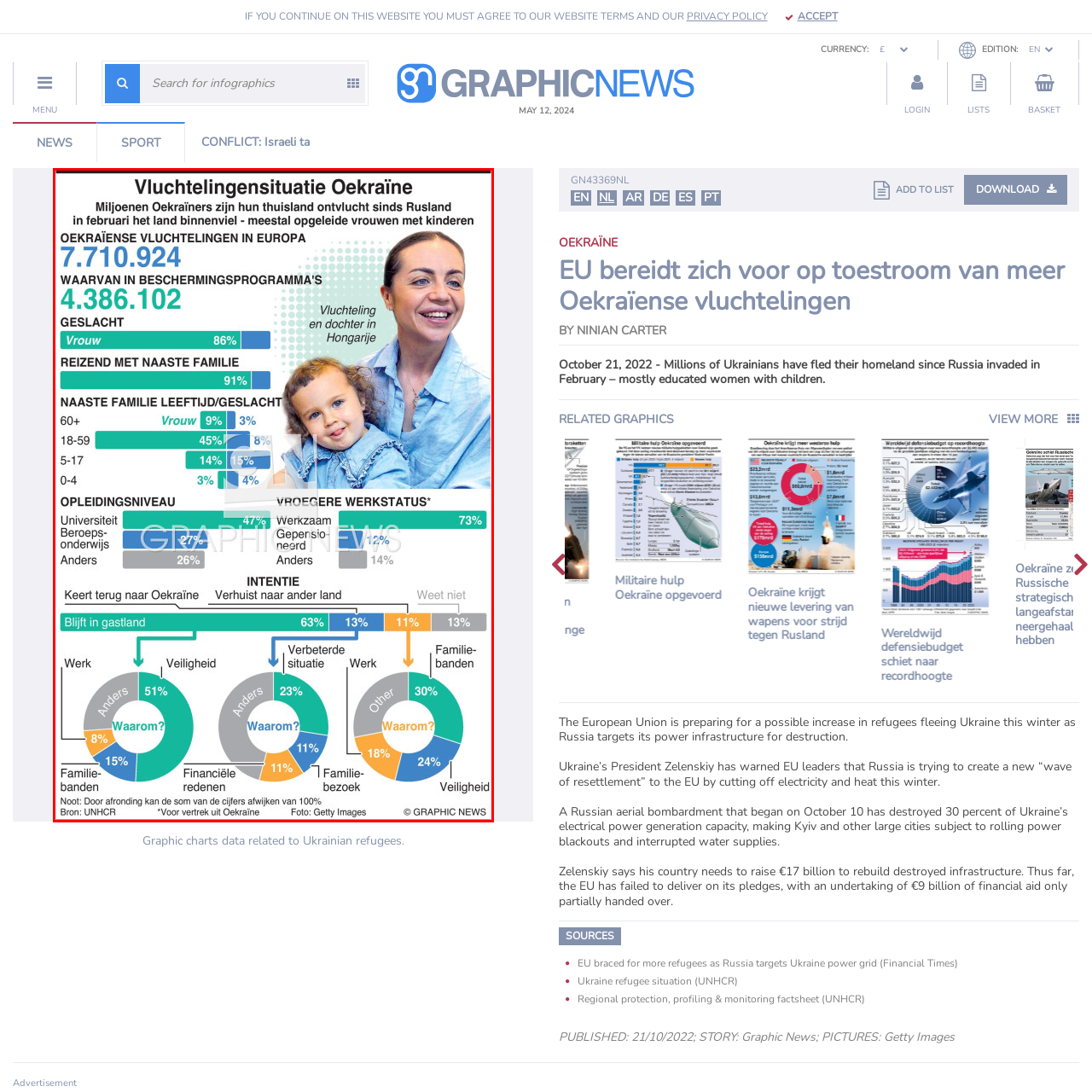What is the primary intention of 63% of refugees?
Pay attention to the image part enclosed by the red bounding box and answer the question using a single word or a short phrase.

To stay in their host countries